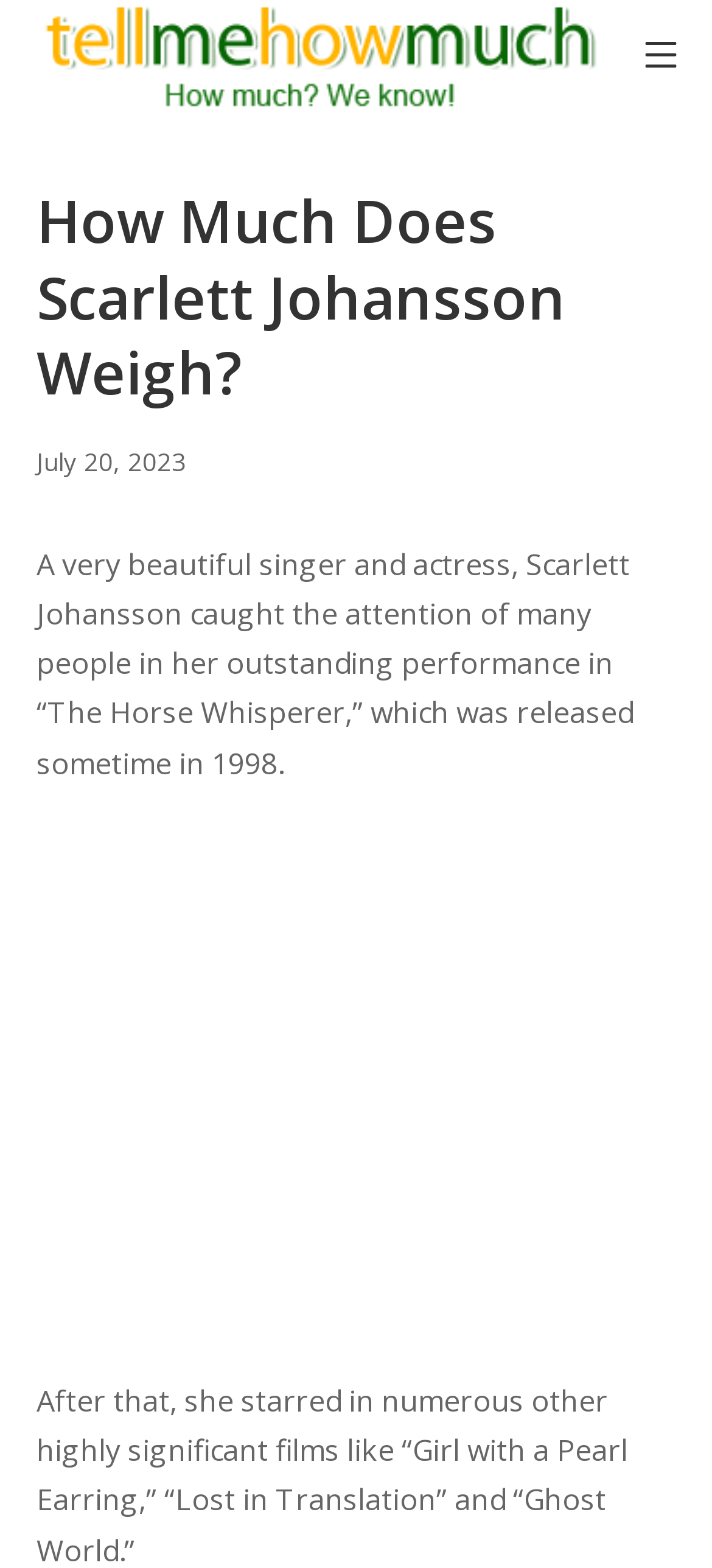Locate and extract the headline of this webpage.

How Much Does Scarlett Johansson Weigh?